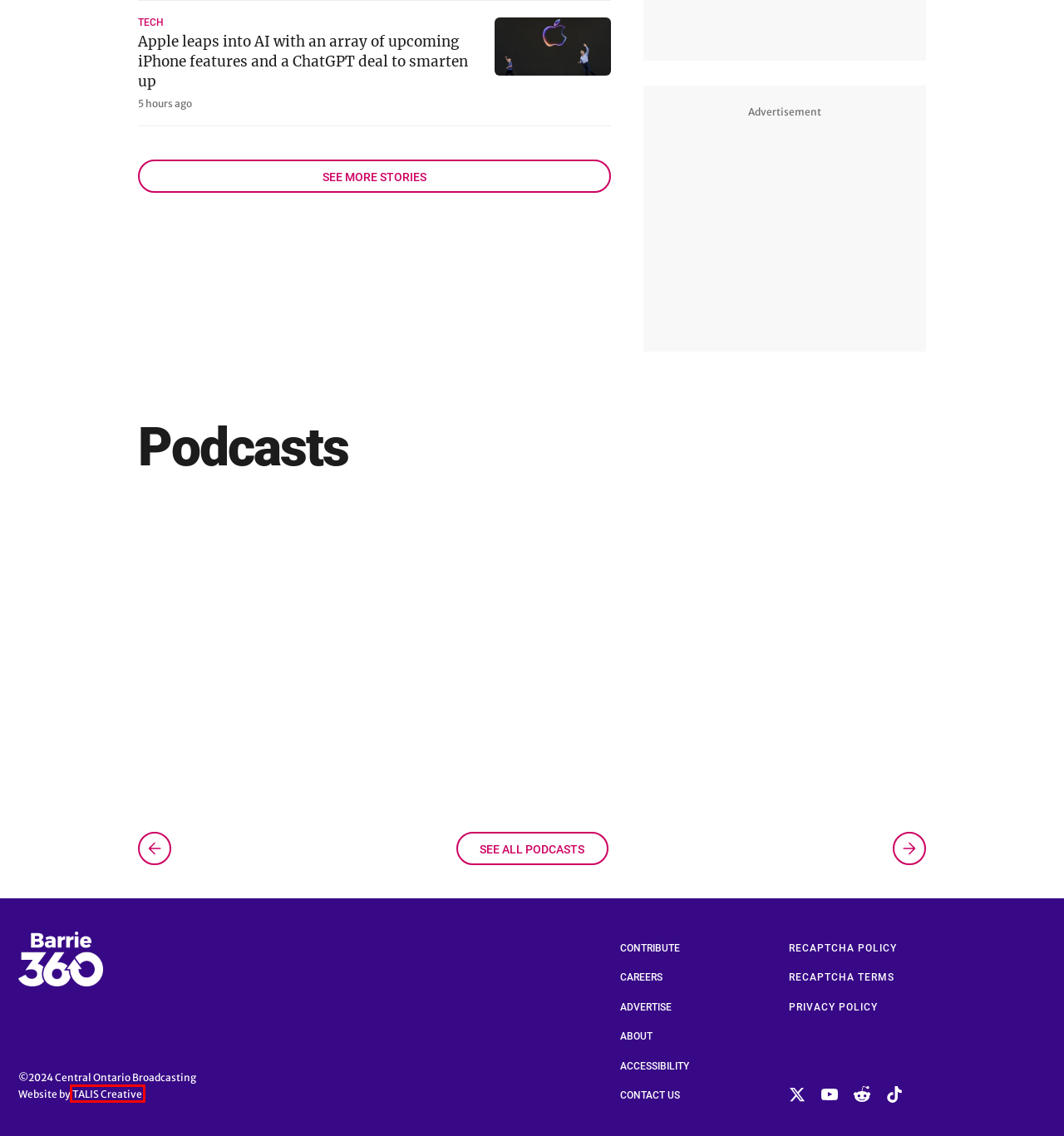Inspect the provided webpage screenshot, concentrating on the element within the red bounding box. Select the description that best represents the new webpage after you click the highlighted element. Here are the candidates:
A. Barrie 360 – Your local marketing partners
B. Apple leaps into AI with an array of upcoming iPhone features and a ChatGPT deal to smarten up
C. Accessibility Plan | Barrie 360
D. A Modern Media Company | Central Ontario Broadcasting
E. | Barrie 360
F. Rock 95 | Classic Rock, new rock: get it all!
G. TALIS Creative | Strategic Branding & Design Consultancy Toronto - Barrie
H. Contact Us | Barrie 360

G